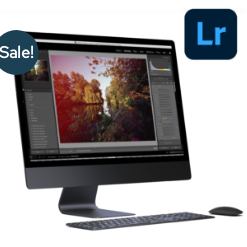Examine the image and give a thorough answer to the following question:
What is the theme of the photograph being edited?

The image on the computer screen showcases a colorful and vibrant photograph, and the presence of autumnal colors and foliage suggests that the theme of the photograph being edited is an autumn landscape.